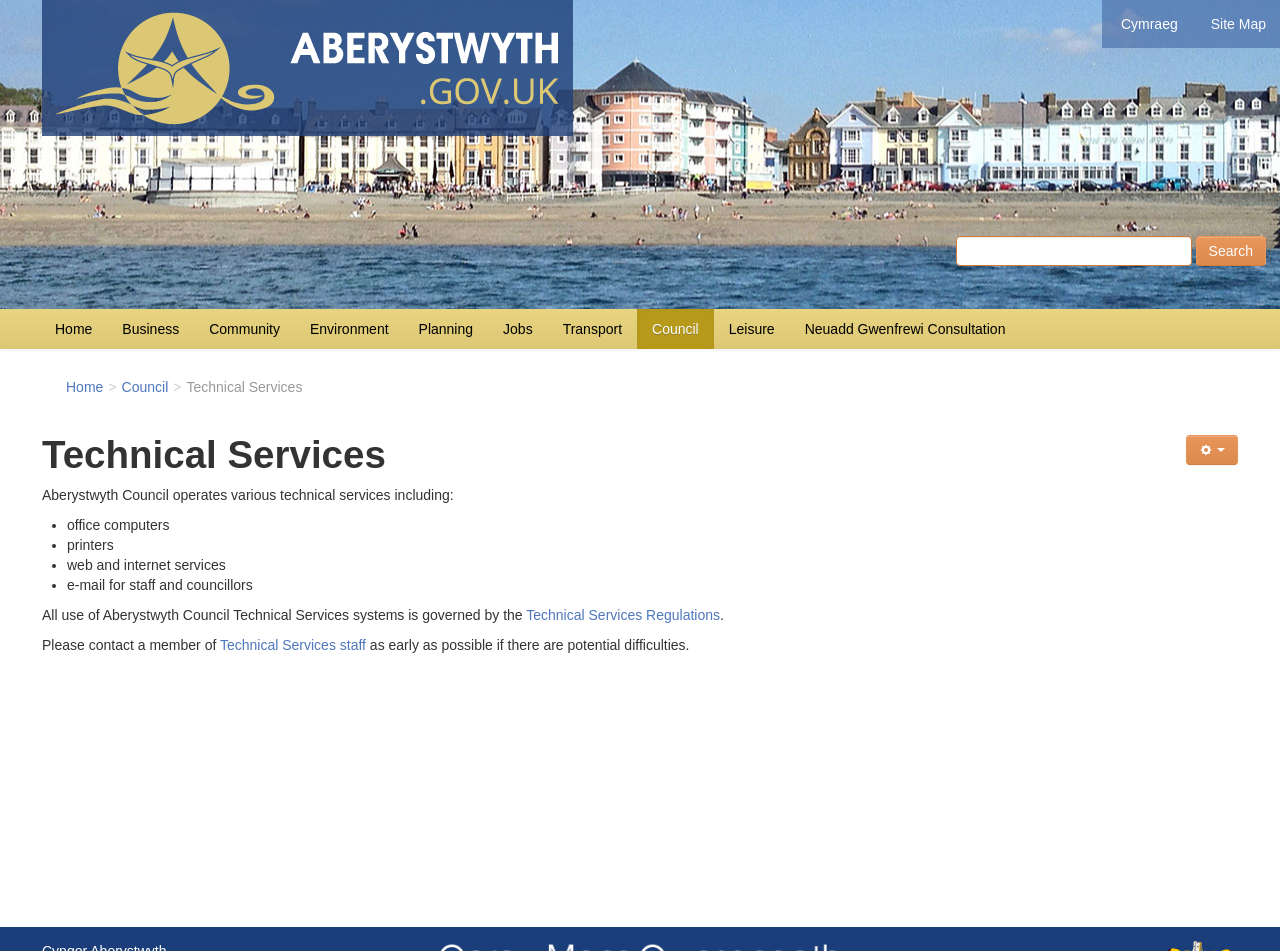Analyze the image and give a detailed response to the question:
What are the categories of information available on the webpage?

The categories of information available on the webpage can be found in the links at the top of the webpage, which include Home, Business, Community, Environment, Planning, Jobs, Transport, Council, Leisure, and Neuadd Gwenfrewi Consultation.